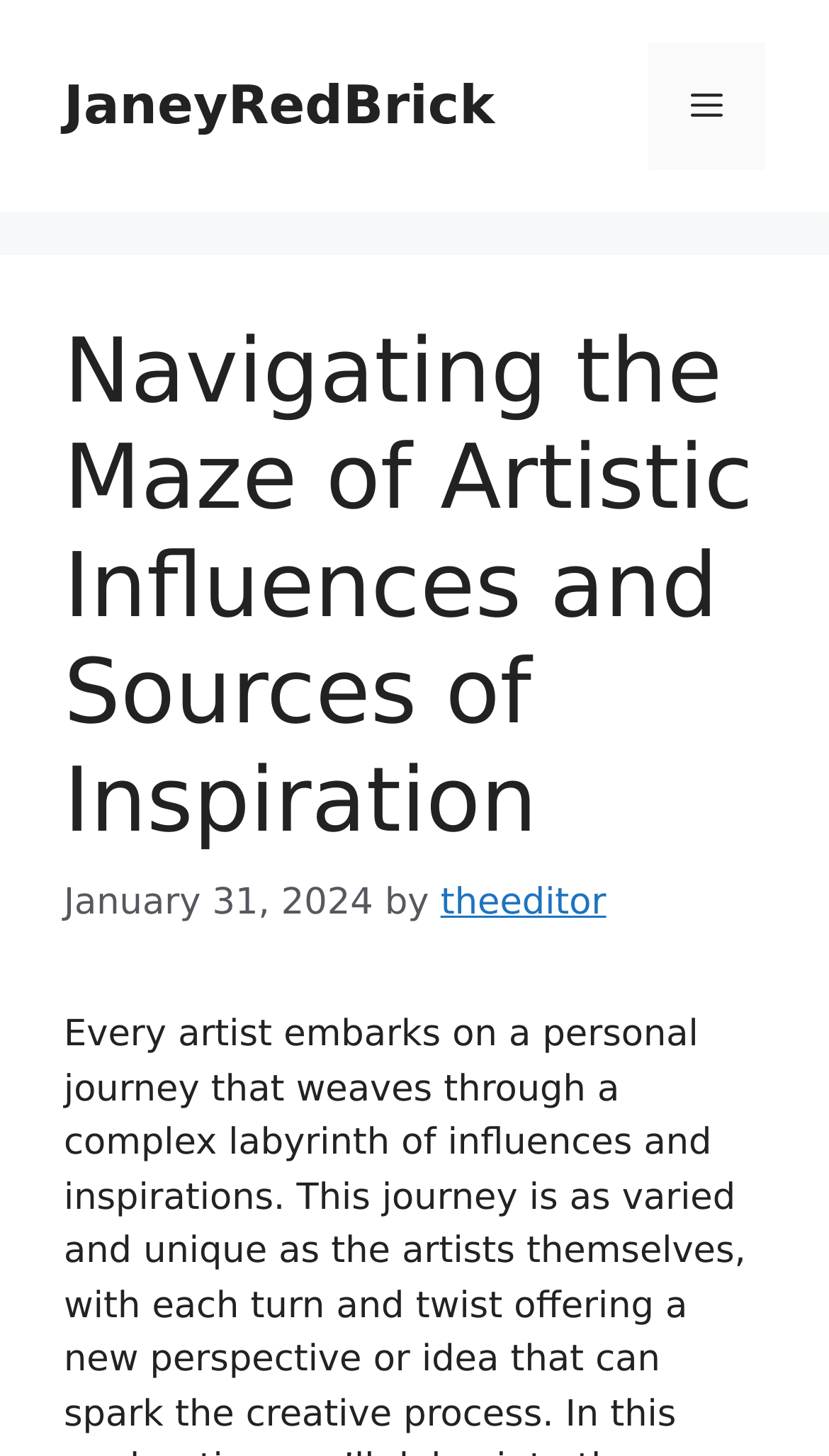Bounding box coordinates are specified in the format (top-left x, top-left y, bottom-right x, bottom-right y). All values are floating point numbers bounded between 0 and 1. Please provide the bounding box coordinate of the region this sentence describes: Menu

[0.782, 0.029, 0.923, 0.117]